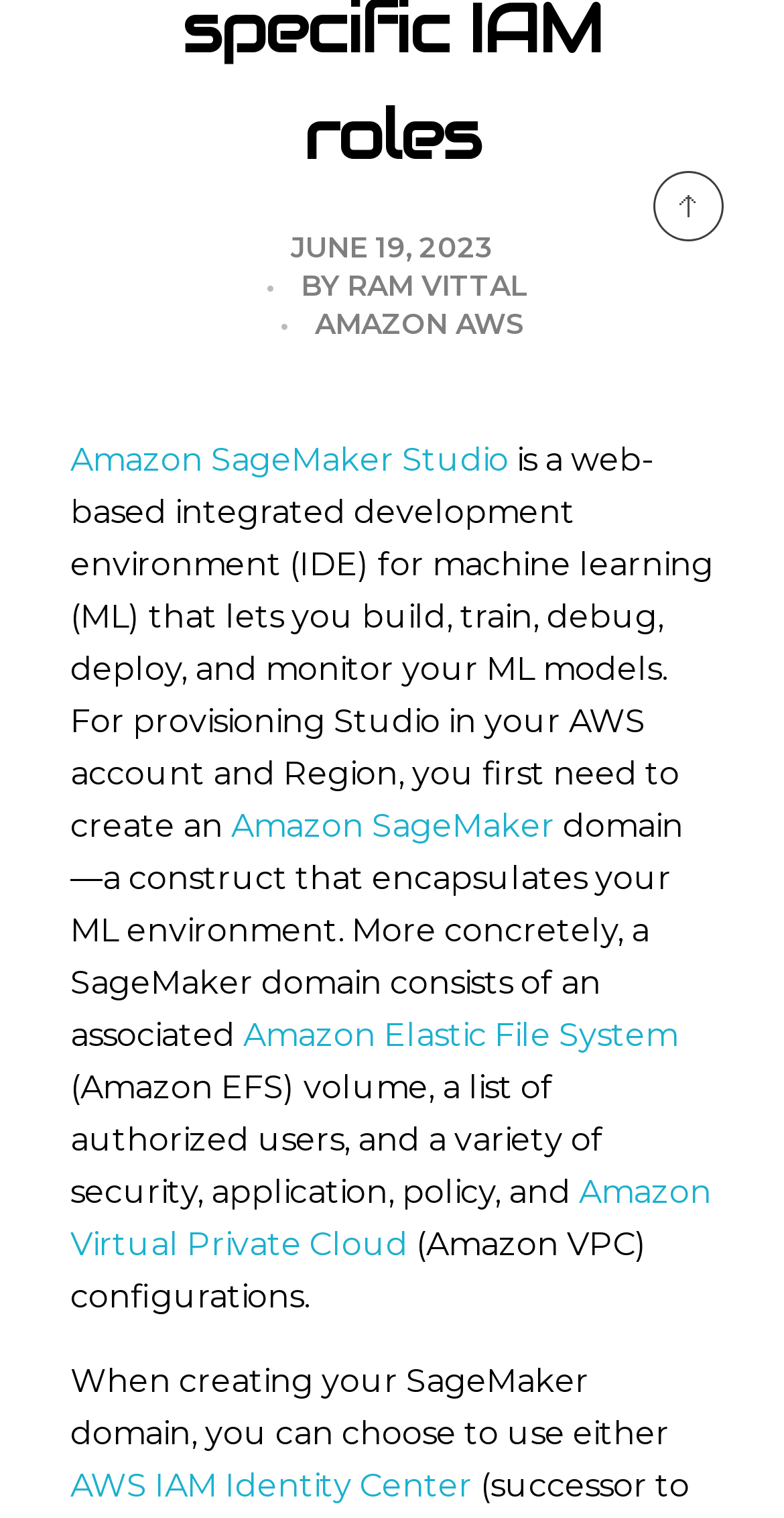Review the image closely and give a comprehensive answer to the question: What is required to provision Studio in your AWS account and Region?

According to the webpage, for provisioning Studio in your AWS account and Region, you first need to create an Amazon SageMaker domain, which is a construct that encapsulates your ML environment.